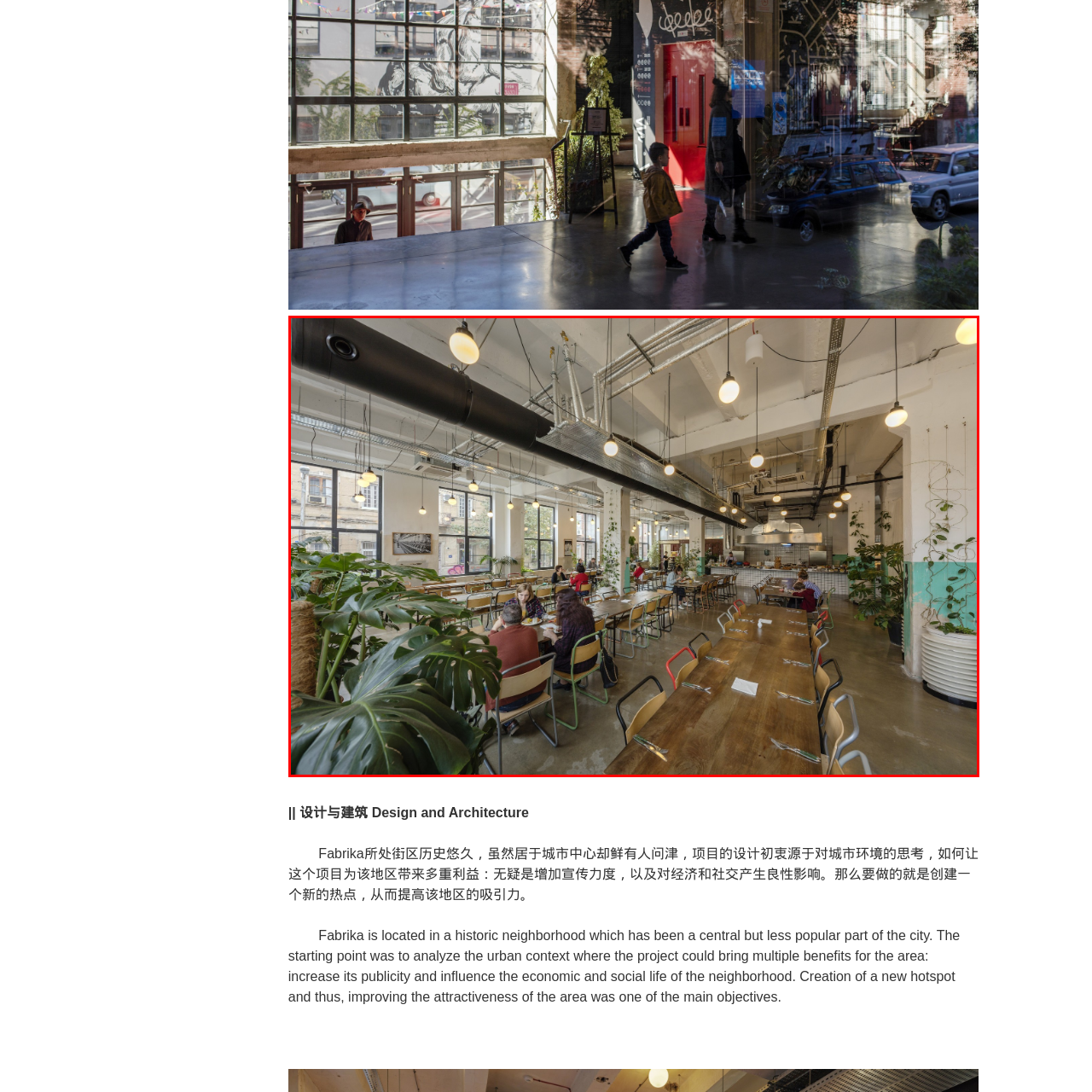Concentrate on the image inside the red frame and provide a detailed response to the subsequent question, utilizing the visual information from the image: 
What is the style of the restaurant's interior?

The caption describes the restaurant's interior as modern, characterized by modern fixtures, including hanging lights that create a warm ambiance, and a blend of industrial design and comfort.